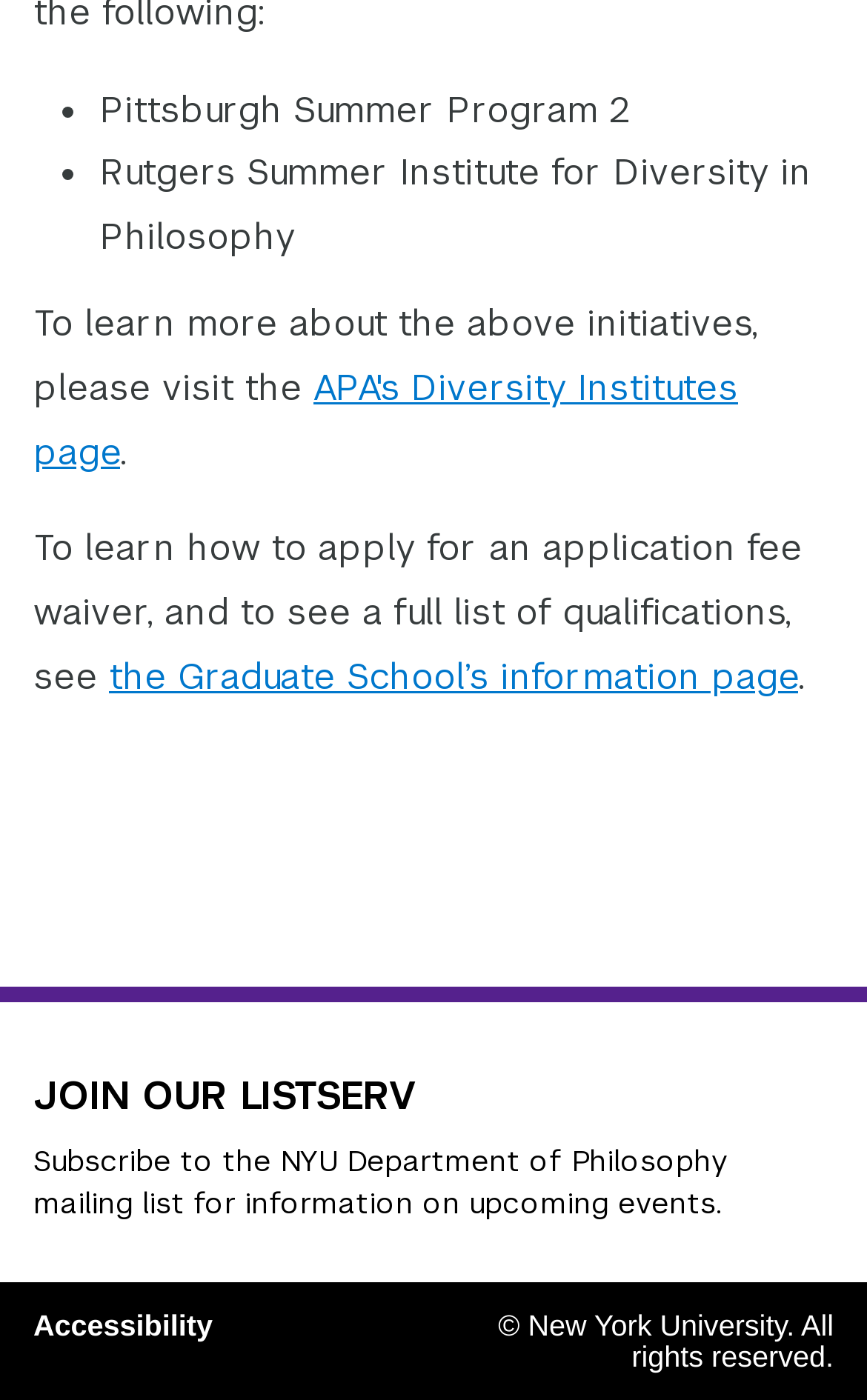Where can I find more information about the diversity initiatives?
Respond to the question with a single word or phrase according to the image.

APA's Diversity Institutes page